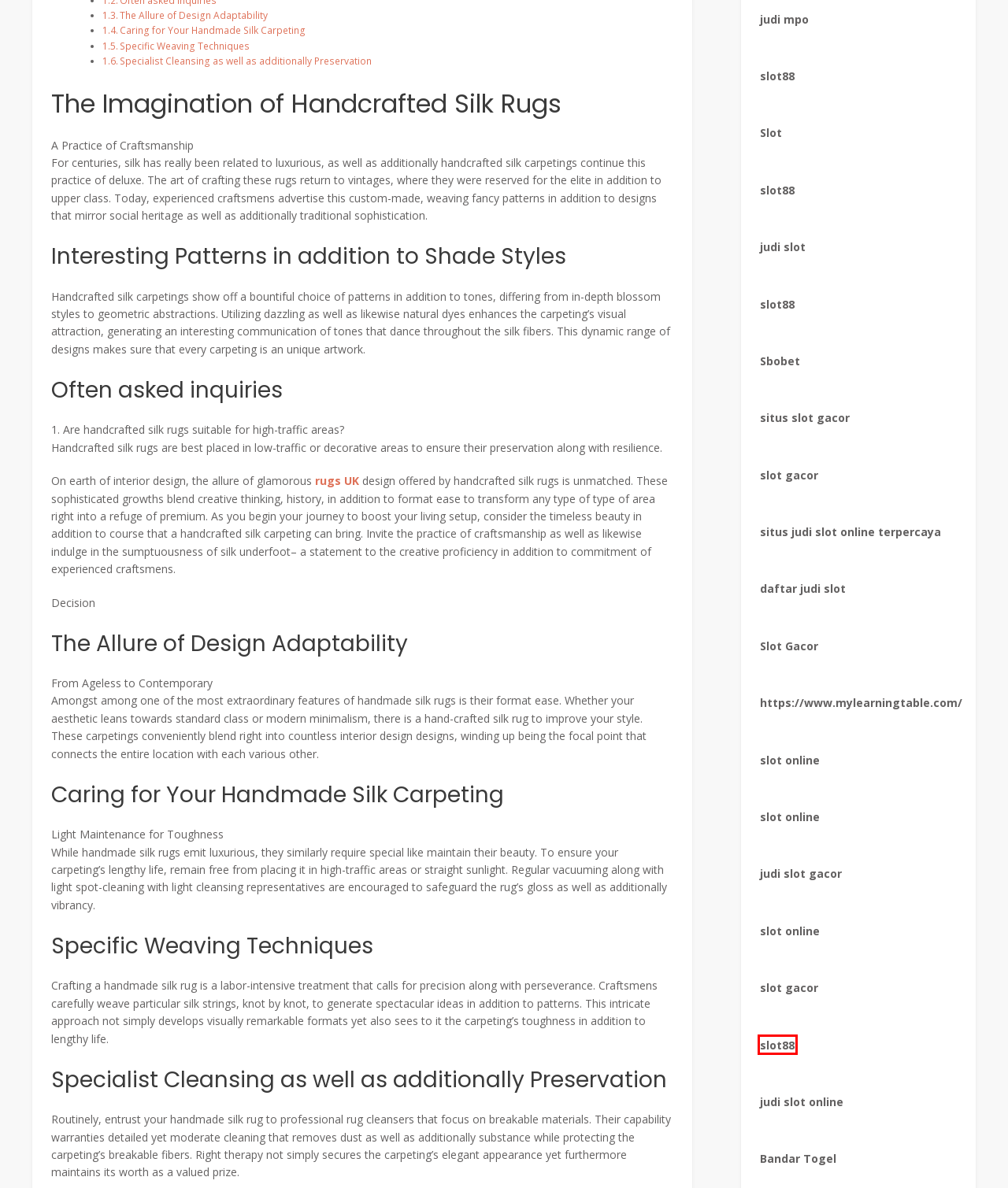Check out the screenshot of a webpage with a red rectangle bounding box. Select the best fitting webpage description that aligns with the new webpage after clicking the element inside the bounding box. Here are the candidates:
A. gabradionetwork
B. Terbaru 2024: Situs Slot Online Gacor Server Thailand Resmi
C. Agen Judi Slot Online Gacor Pragmatic Play Terbesar di Indonesia
D. SLOT88 : SLOT88JP Masa Iya Ada Situs Judi Slot Online JP Paling Gacor
E. Bonanza88JP Login dan Daftar Bonanza 88 Dengan Link Alternatif Terlengkap
F. IDEBET: Situs Judi Slot Online Terpercaya Super Gacor 2024
G. SLOT88 : RAJASLOTJP Daftar Raja Slot Gacor Hari Ini Bisa Judi Slot Online
H. Hoff Home | Top Quality Home Decor UK | Rugs, Furniture & More

G